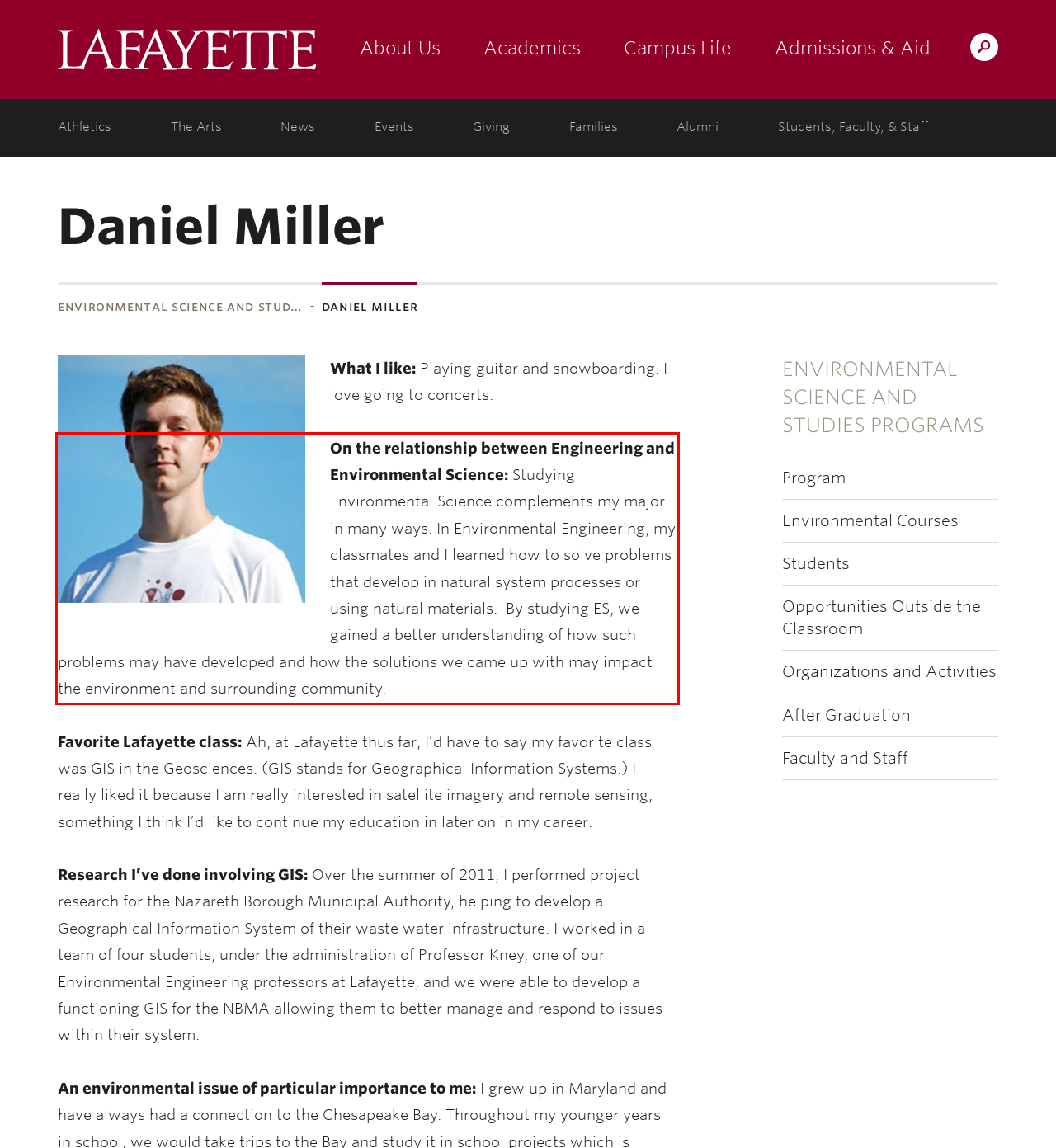Using the provided screenshot, read and generate the text content within the red-bordered area.

On the relationship between Engineering and Environmental Science: Studying Environmental Science complements my major in many ways. In Environmental Engineering, my classmates and I learned how to solve problems that develop in natural system processes or using natural materials. By studying ES, we gained a better understanding of how such problems may have developed and how the solutions we came up with may impact the environment and surrounding community.